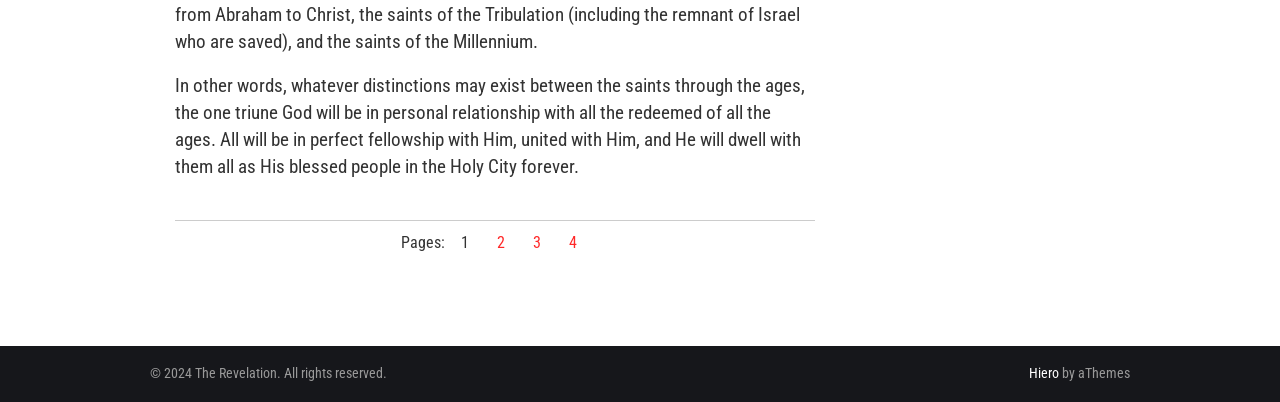What is the name of the linked website?
Based on the image content, provide your answer in one word or a short phrase.

Hiero